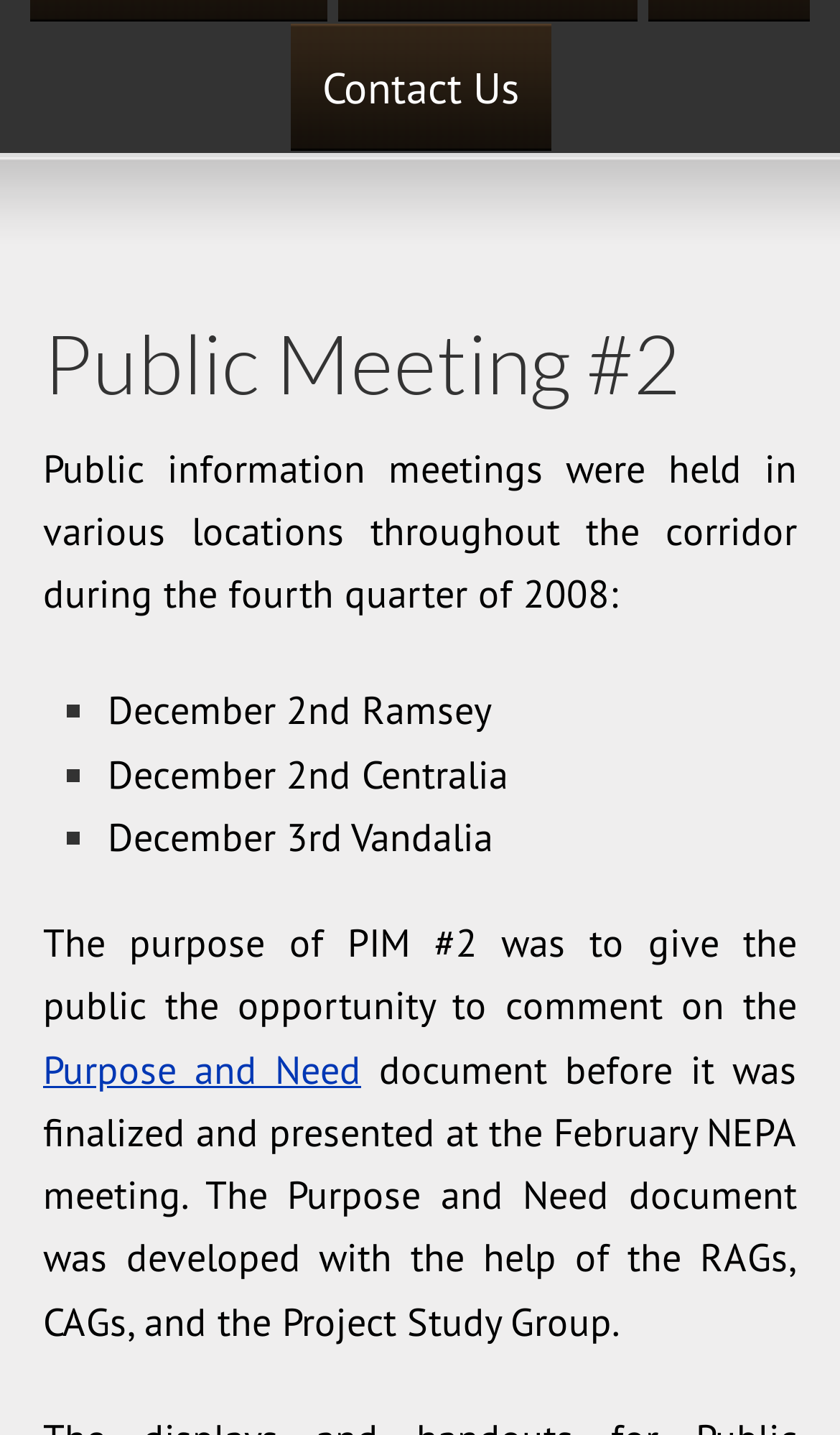From the webpage screenshot, identify the region described by Contact Us. Provide the bounding box coordinates as (top-left x, top-left y, bottom-right x, bottom-right y), with each value being a floating point number between 0 and 1.

[0.345, 0.017, 0.655, 0.107]